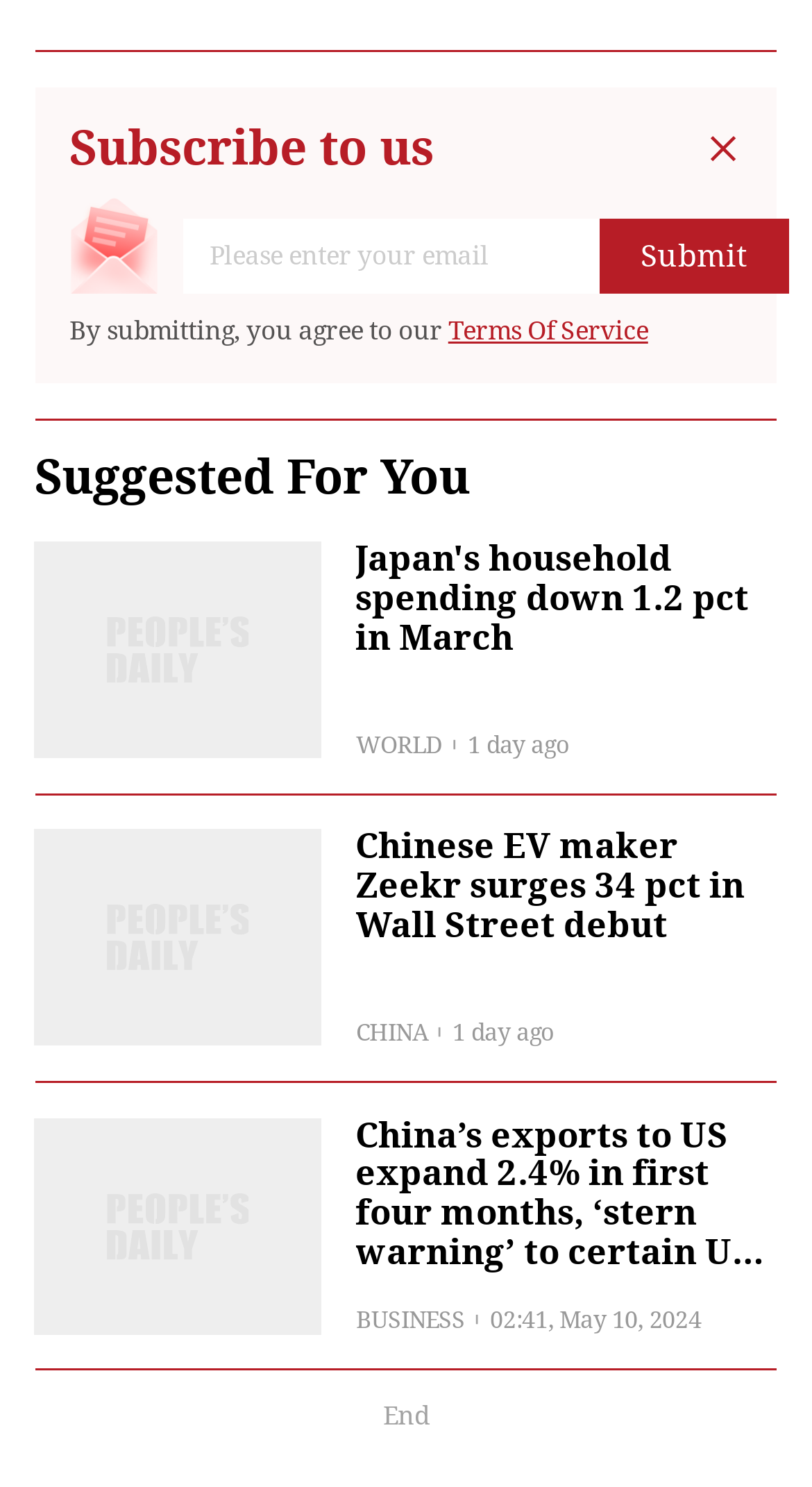Identify the bounding box coordinates for the UI element described as: "Terms Of Service".

[0.552, 0.211, 0.798, 0.232]